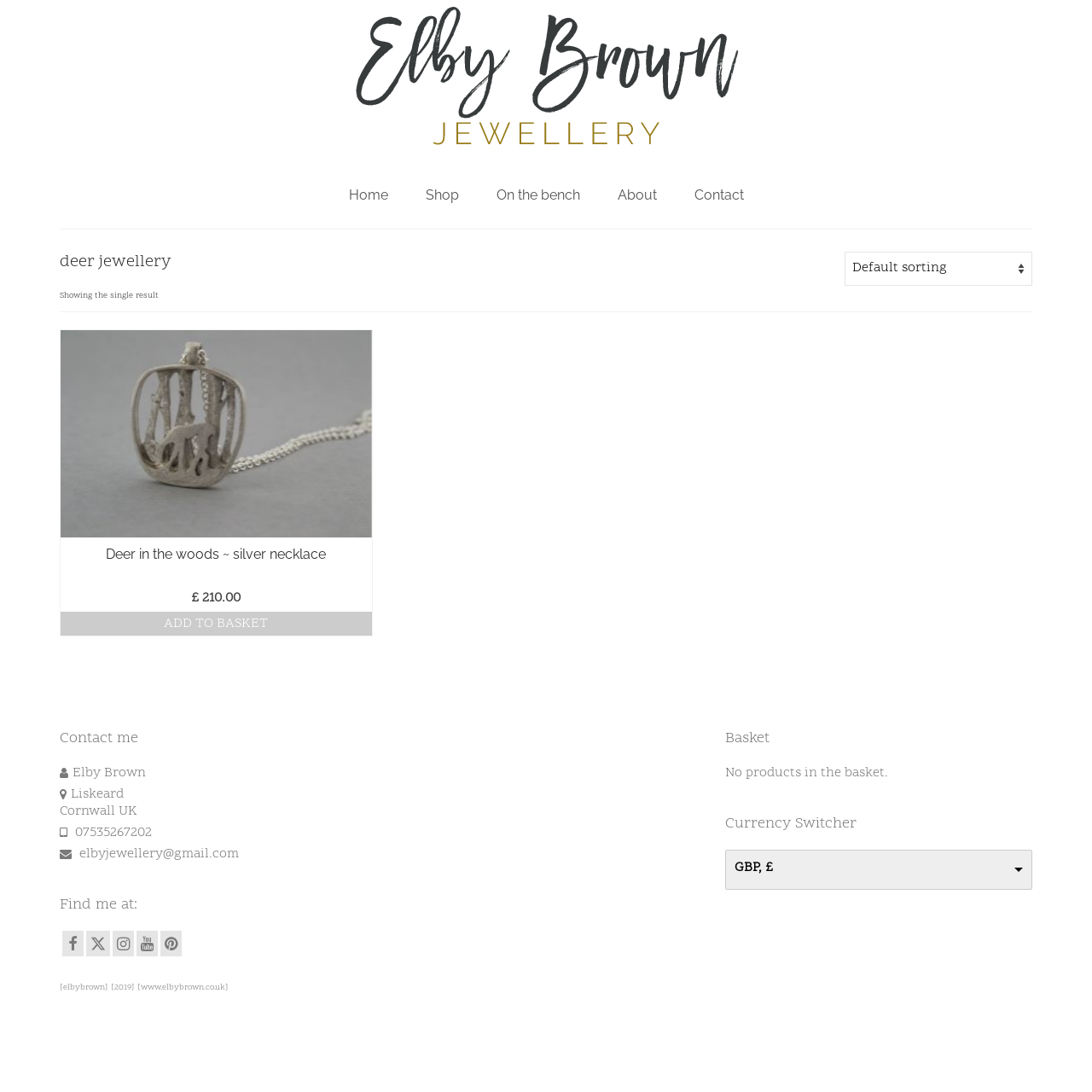Determine the bounding box coordinates of the section to be clicked to follow the instruction: "View the 'Deer in the woods ~ silver necklace' product". The coordinates should be given as four float numbers between 0 and 1, formatted as [left, top, right, bottom].

[0.055, 0.492, 0.34, 0.535]